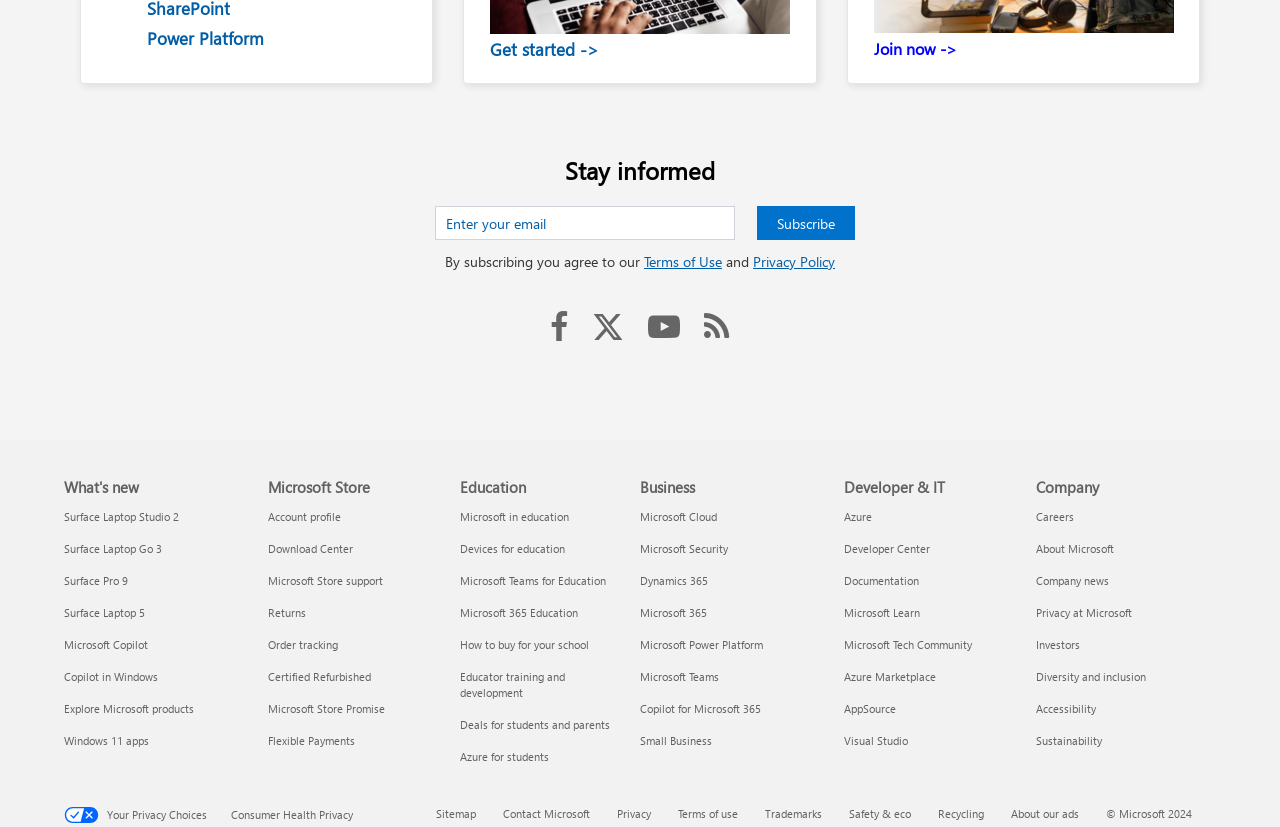Determine the bounding box coordinates of the element that should be clicked to execute the following command: "Get started".

[0.383, 0.046, 0.468, 0.073]